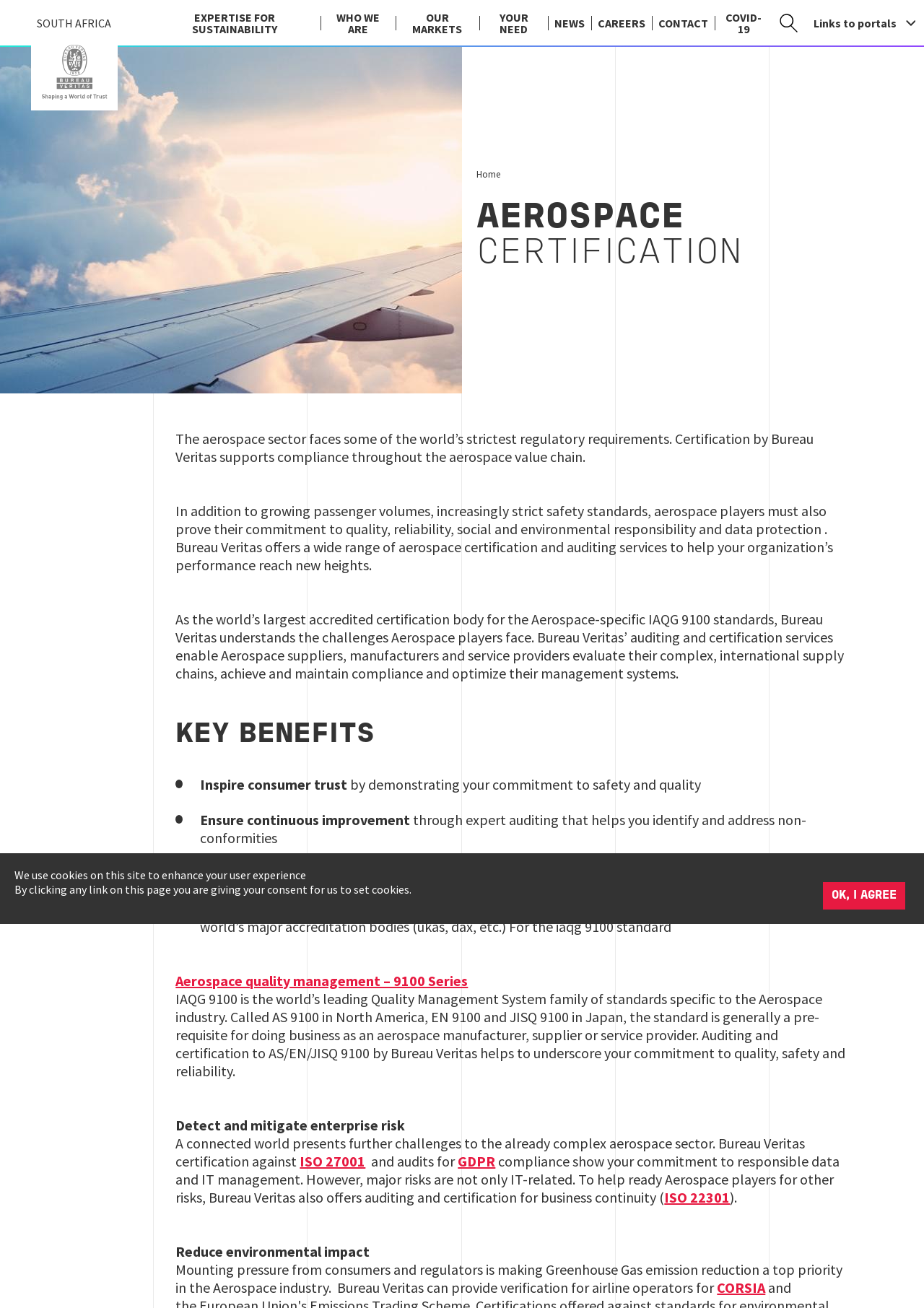Determine the bounding box coordinates in the format (top-left x, top-left y, bottom-right x, bottom-right y). Ensure all values are floating point numbers between 0 and 1. Identify the bounding box of the UI element described by: CORSIA

[0.776, 0.977, 0.828, 0.991]